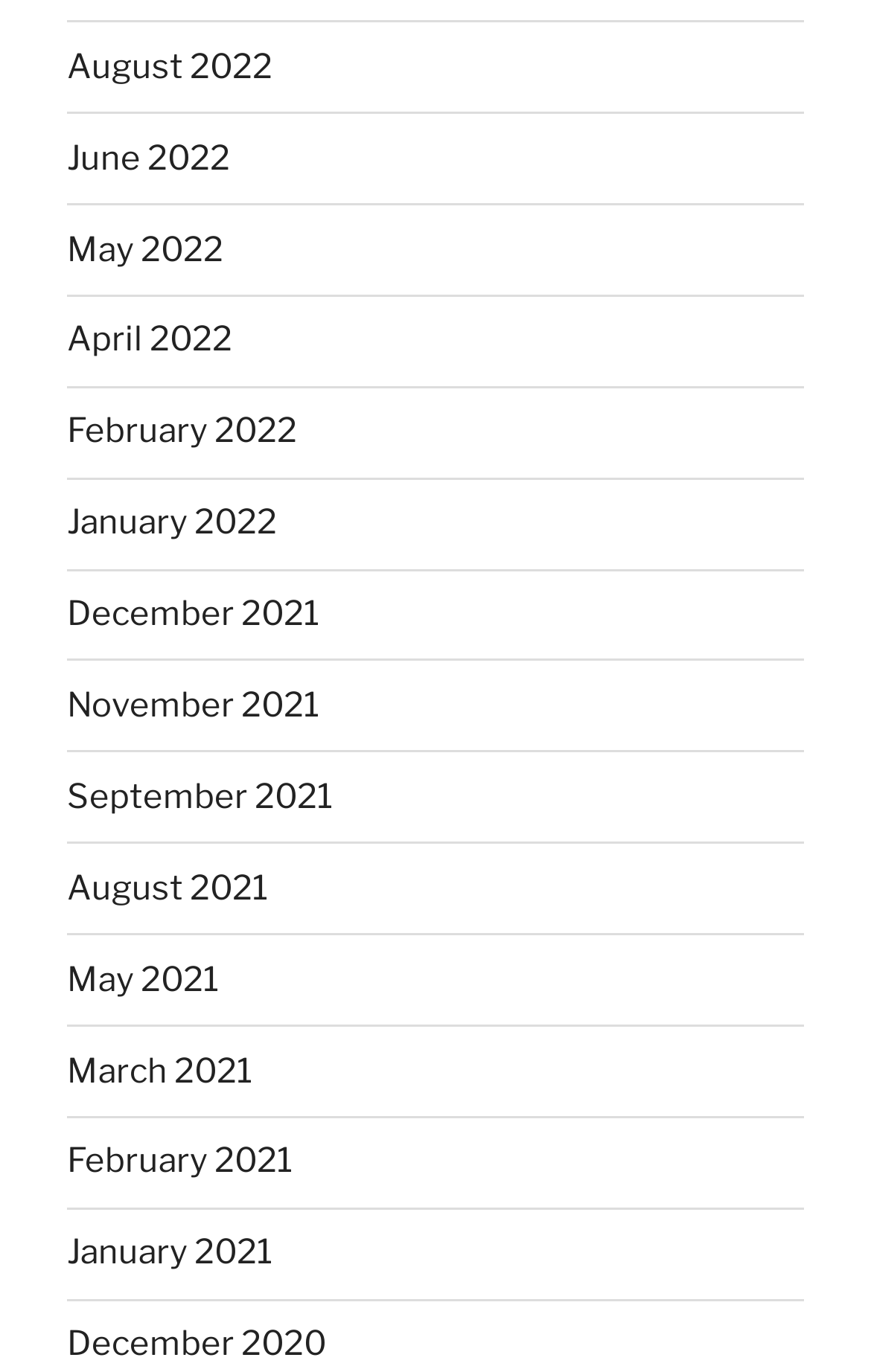Provide the bounding box coordinates of the area you need to click to execute the following instruction: "view August 2022".

[0.077, 0.034, 0.313, 0.063]